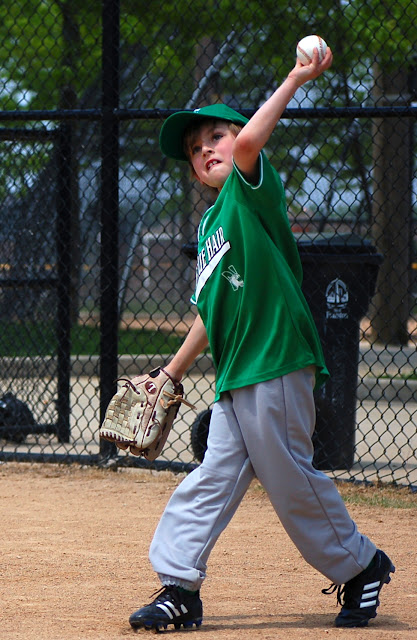Provide a short answer to the following question with just one word or phrase: What is the boy doing in the image?

Throwing a baseball